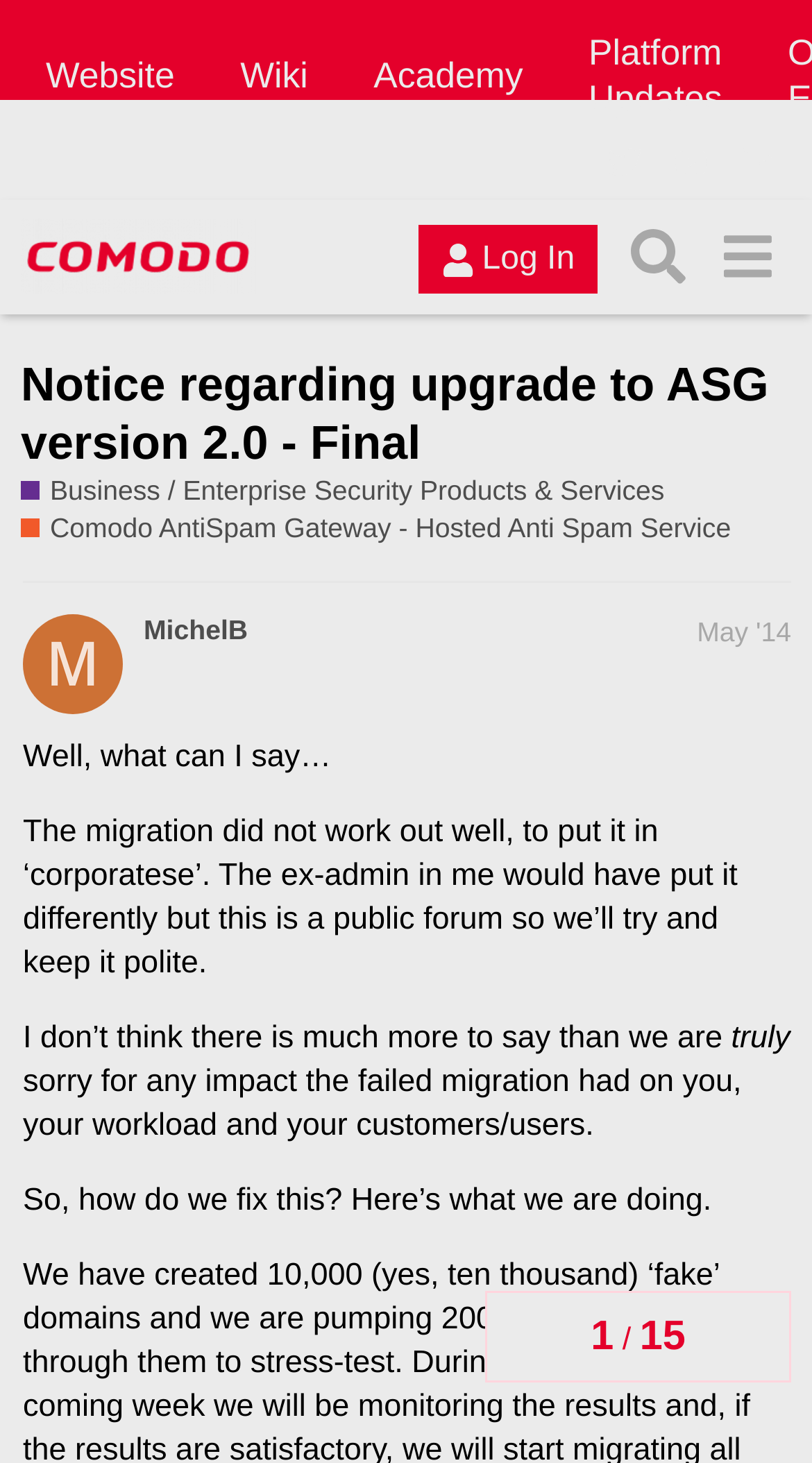Using the image as a reference, answer the following question in as much detail as possible:
How many 'fake' domains were created?

The information about the number of 'fake' domains created can be found in the main content area, where the text states 'We have created 10,000 (yes, ten thousand) ‘fake’ domains and we are pumping 200 000 emails per hour'.